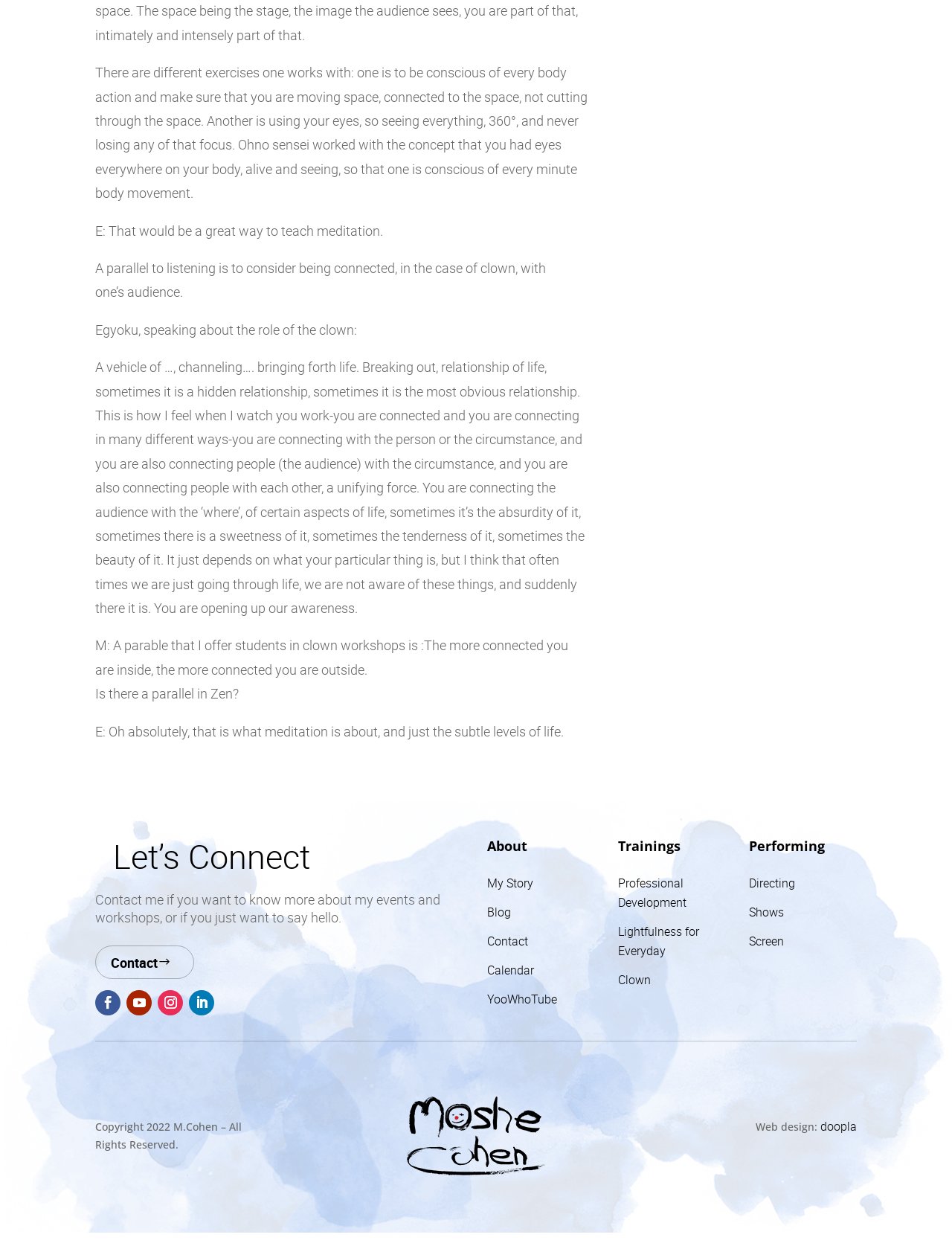Provide the bounding box coordinates of the UI element that matches the description: "Lightfulness for Everyday".

[0.649, 0.739, 0.734, 0.768]